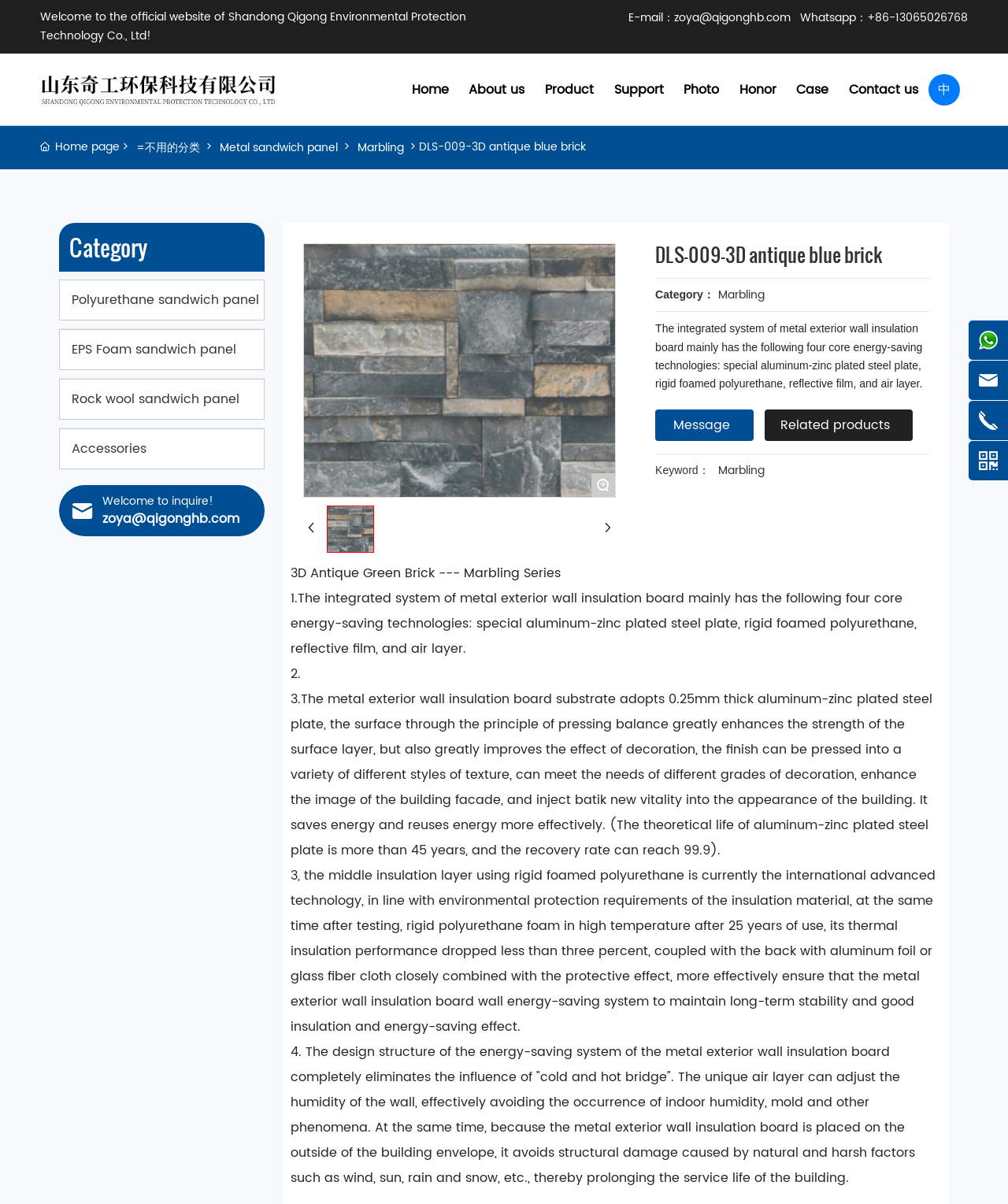What is the category of the product 'DLS-009-3D antique blue brick'?
Utilize the image to construct a detailed and well-explained answer.

I found this information by looking at the webpage, which shows the product 'DLS-009-3D antique blue brick' and categorizes it as 'Marbling'.